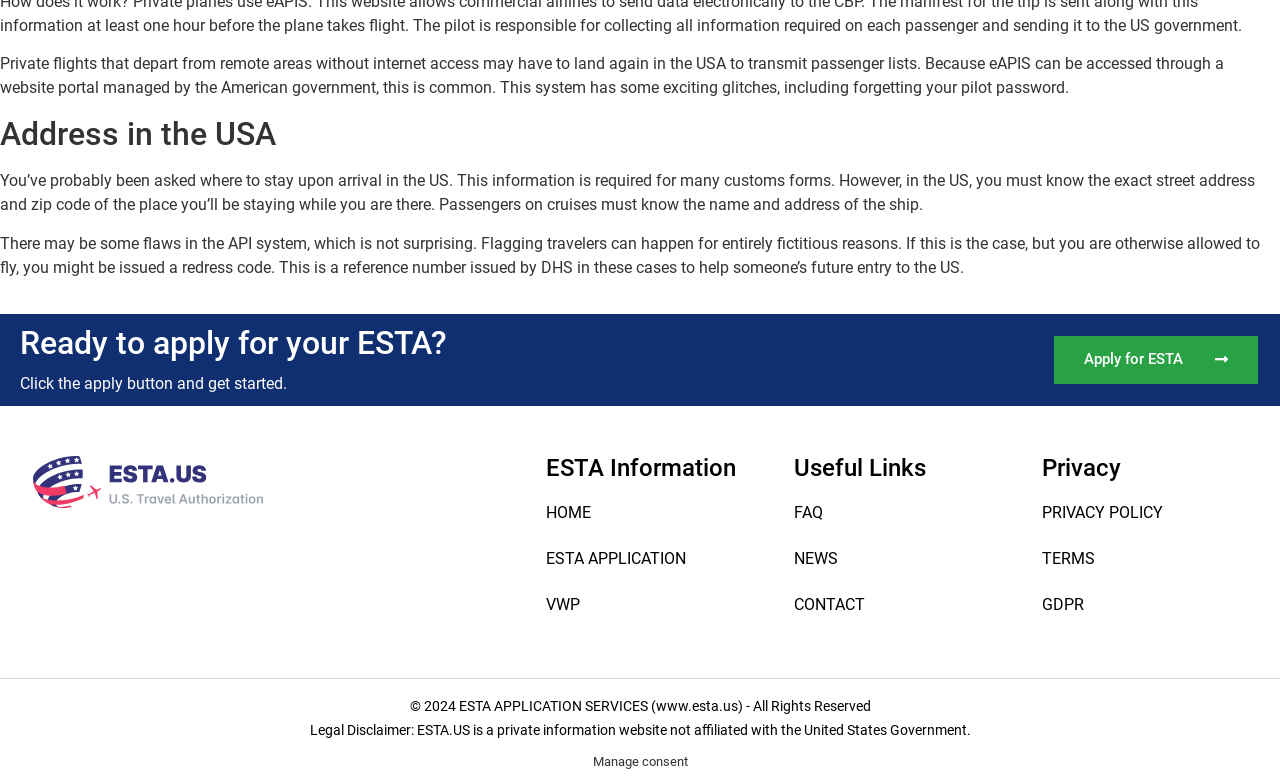Can you find the bounding box coordinates for the UI element given this description: "Privacy Policy"? Provide the coordinates as four float numbers between 0 and 1: [left, top, right, bottom].

[0.798, 0.631, 0.984, 0.69]